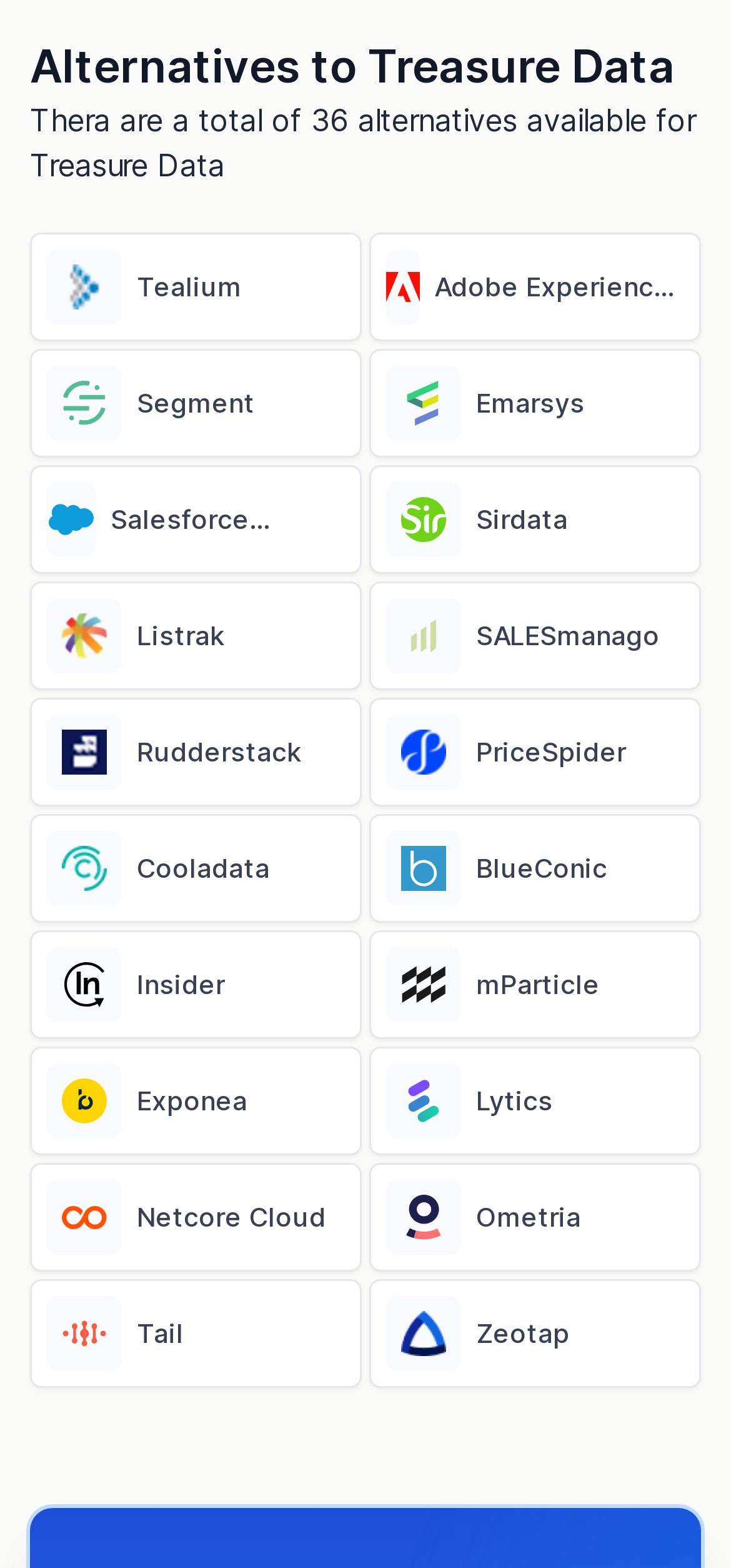For the element described, predict the bounding box coordinates as (top-left x, top-left y, bottom-right x, bottom-right y). All values should be between 0 and 1. Element description: Adobe Experience Platform Identity Service14,476

[0.505, 0.148, 0.959, 0.218]